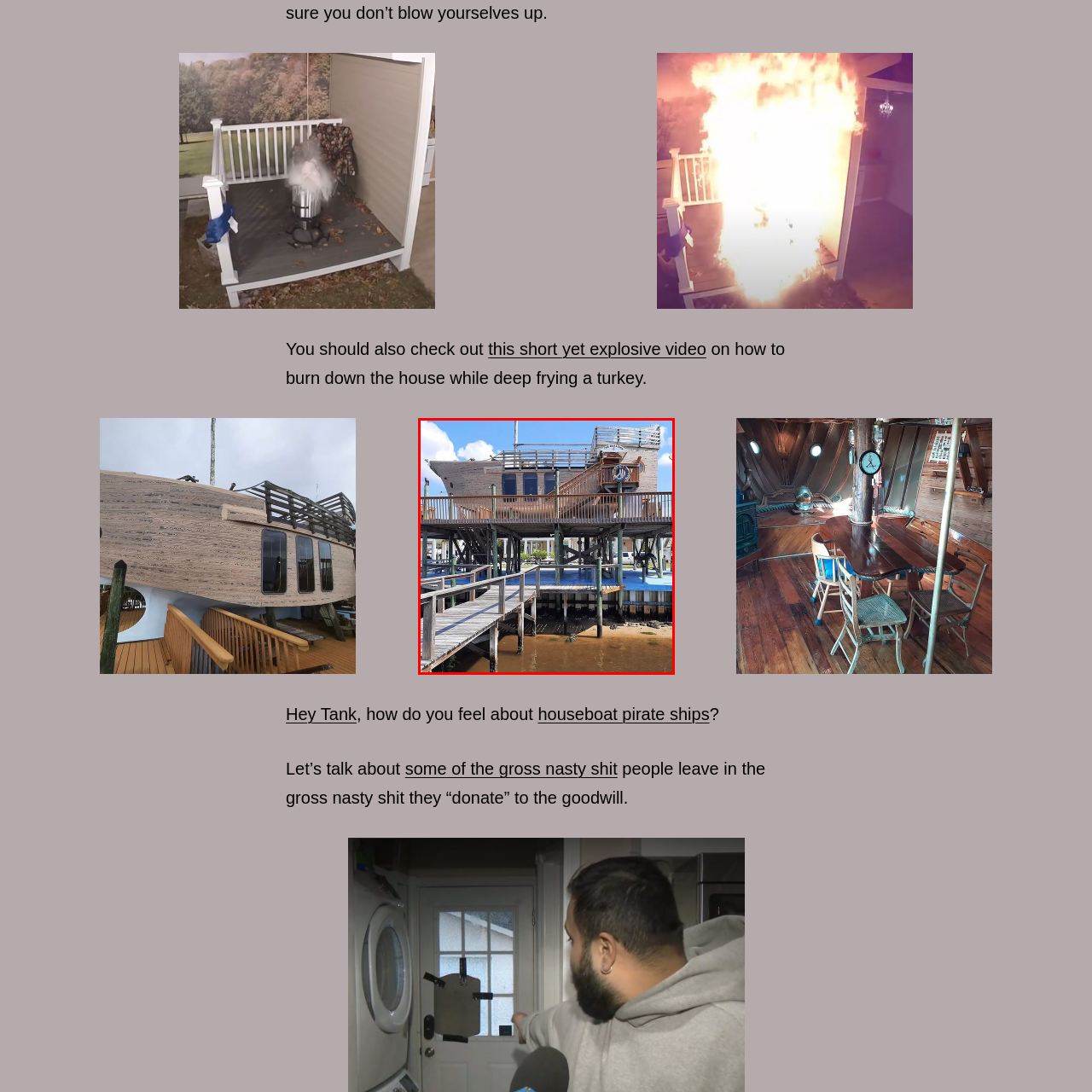Describe meticulously the scene encapsulated by the red boundary in the image.

The image showcases a unique and whimsical structure resembling a ship, elevated on stilts above the water. It features a wooden deck with a railing, providing access to the main vessel that serves as a creative houseboat or recreational space. The ship's exterior showcases natural wood tones and has large windows, hinting at its multifunctional use. Surrounding the boat, you can see part of a boardwalk that leads to the structure, connecting it to the land and enhancing its inviting atmosphere. The scene is set against a clear blue sky with fluffy clouds, emphasizing the serene coastal environment. This imaginative design may evoke thoughts of adventure and leisure on the water, appealing to those with a taste for nautical themes.